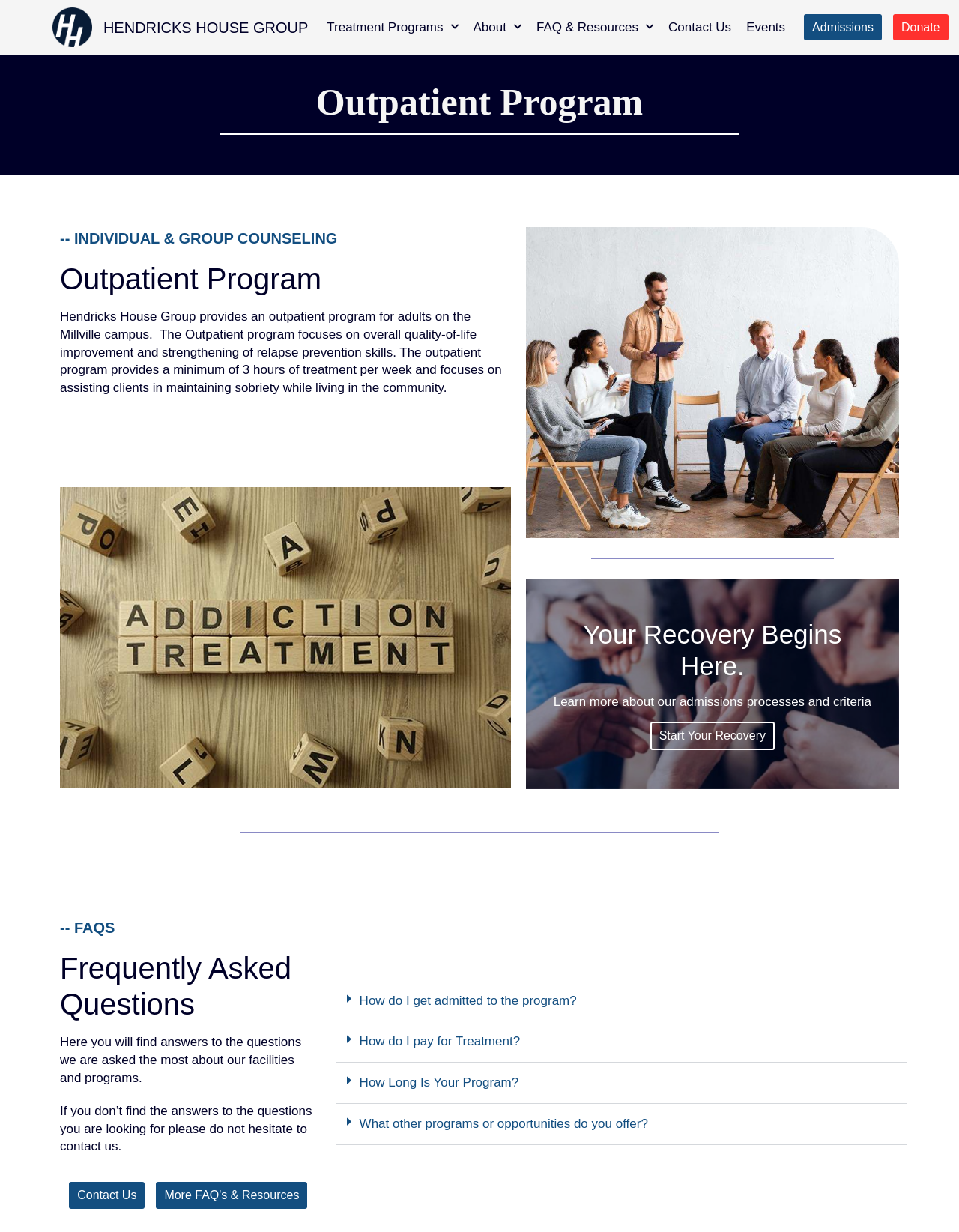Offer an extensive depiction of the webpage and its key elements.

The webpage is about the Outpatient Program offered by Hendricks House Group. At the top, there is a navigation menu with links to different sections, including "Treatment Programs", "About", "FAQ & Resources", "Contact Us", "Events", "Admissions", and "Donate". 

Below the navigation menu, there is a heading that reads "Outpatient Program" and a subheading that says "Individual & Group Counseling". The main content of the page starts with a paragraph of text that describes the Outpatient program, its focus, and its goals. 

To the right of the text, there are two images, one showing the Intense Outpatient Program and the other showing the Outpatient Program. Below the images, there is a heading that reads "Your Recovery Begins Here" and a call-to-action button that says "Start Your Recovery". 

Further down the page, there is a section dedicated to Frequently Asked Questions (FAQs). This section has a heading that reads "Frequently Asked Questions" and a paragraph of text that explains the purpose of the section. Below the text, there are four buttons that represent different questions, including "How do I get admitted to the program?", "How do I pay for Treatment?", "How Long Is Your Program?", and "What other programs or opportunities do you offer?". Each button has a dropdown menu that provides answers to the corresponding questions. 

At the bottom of the page, there are two links, one to "Contact Us" and another to "More FAQ's & Resources".